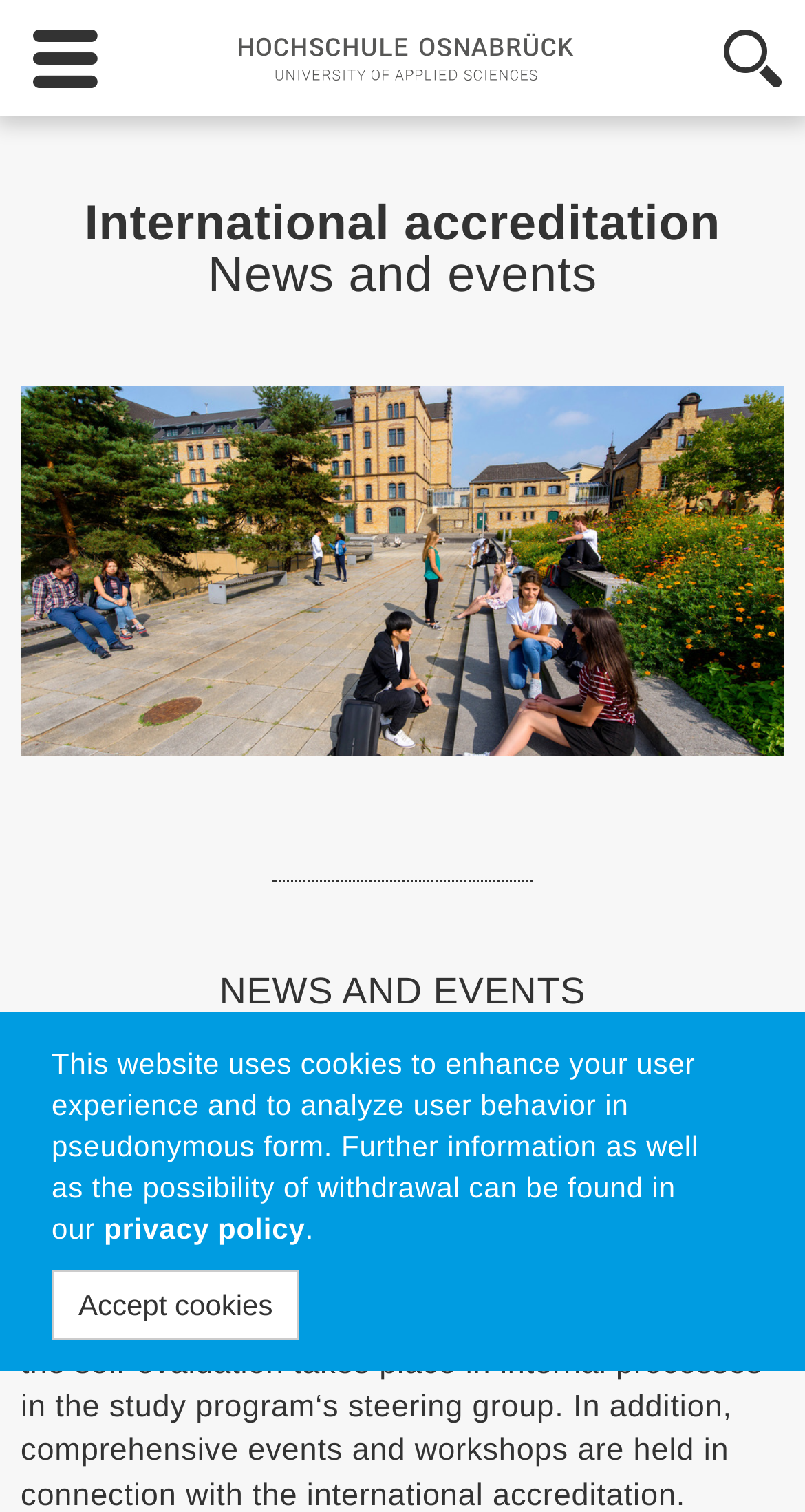Using the information shown in the image, answer the question with as much detail as possible: What is the purpose of the button at the bottom?

The button at the bottom of the webpage is used to accept cookies, which is part of the cookie policy notification, allowing users to consent to the use of cookies on the website.